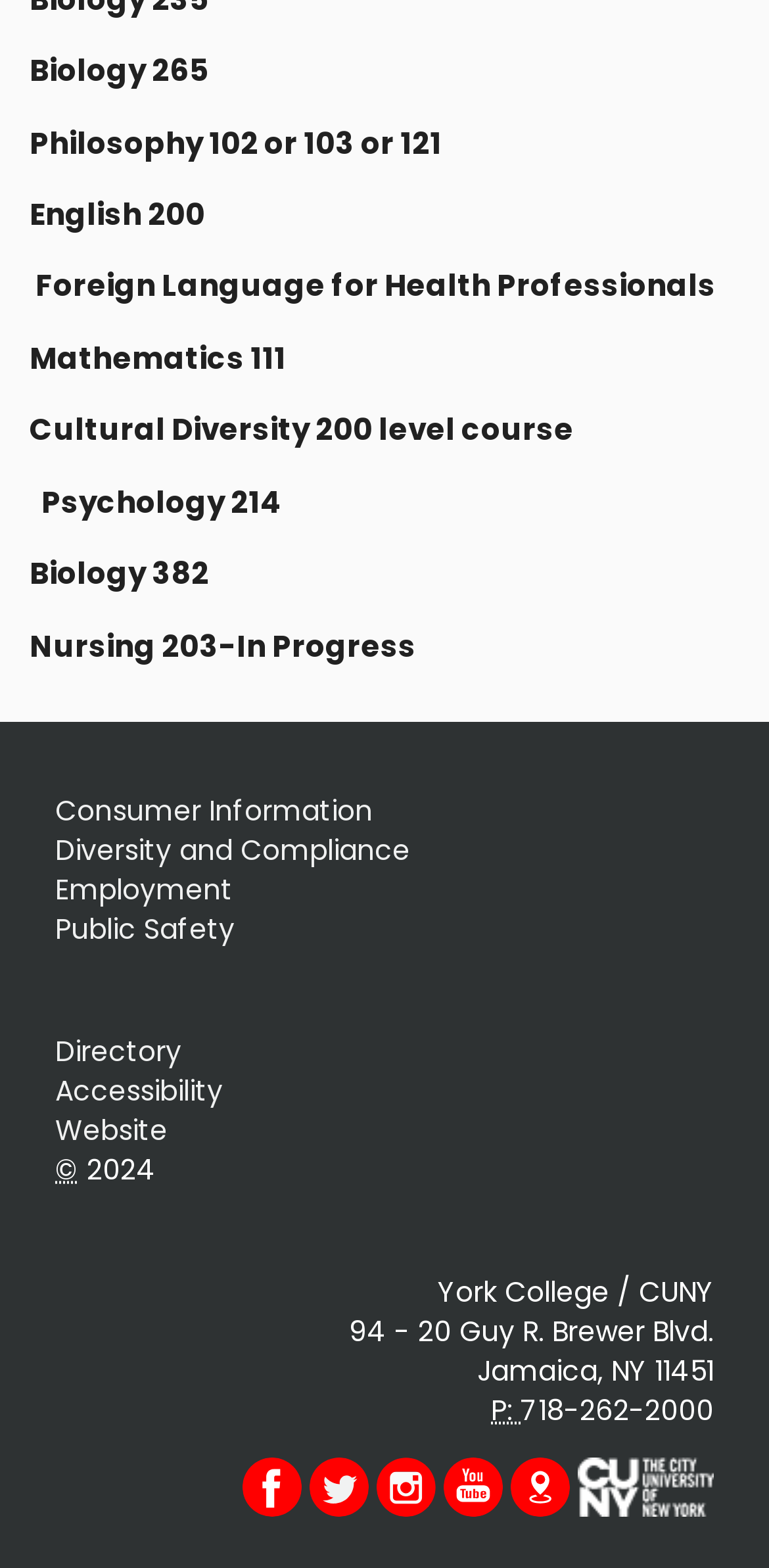Locate the bounding box coordinates of the clickable part needed for the task: "Go to the Accessibility page".

[0.072, 0.683, 0.29, 0.708]